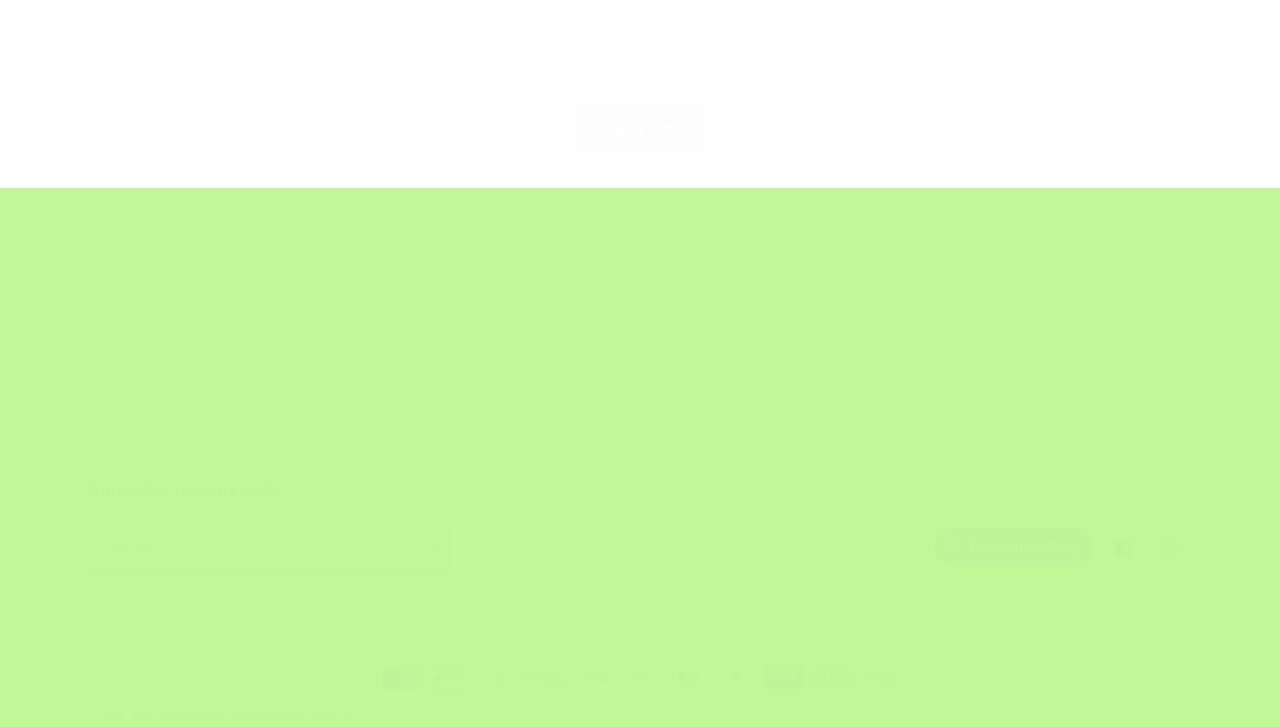Please identify the bounding box coordinates of the clickable area that will allow you to execute the instruction: "Add to cart".

None